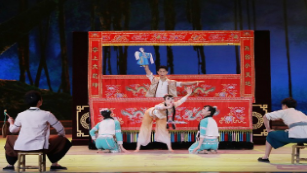Utilize the information from the image to answer the question in detail:
What is the dominant color of the backdrop?

The caption describes the backdrop as 'vividly decorated' with 'ornate red designs', indicating that red is the primary color of the backdrop.